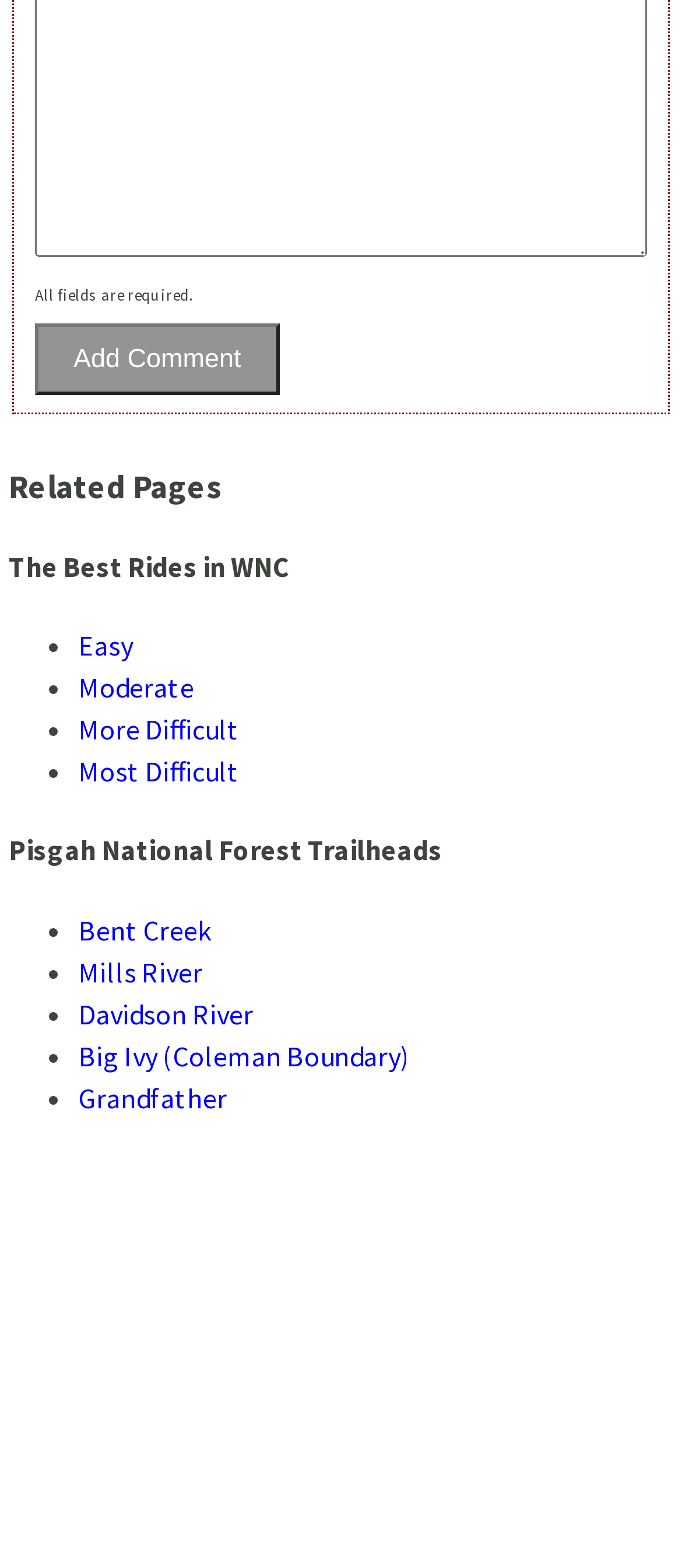From the element description: "Grandfather", extract the bounding box coordinates of the UI element. The coordinates should be expressed as four float numbers between 0 and 1, in the order [left, top, right, bottom].

[0.115, 0.689, 0.333, 0.711]